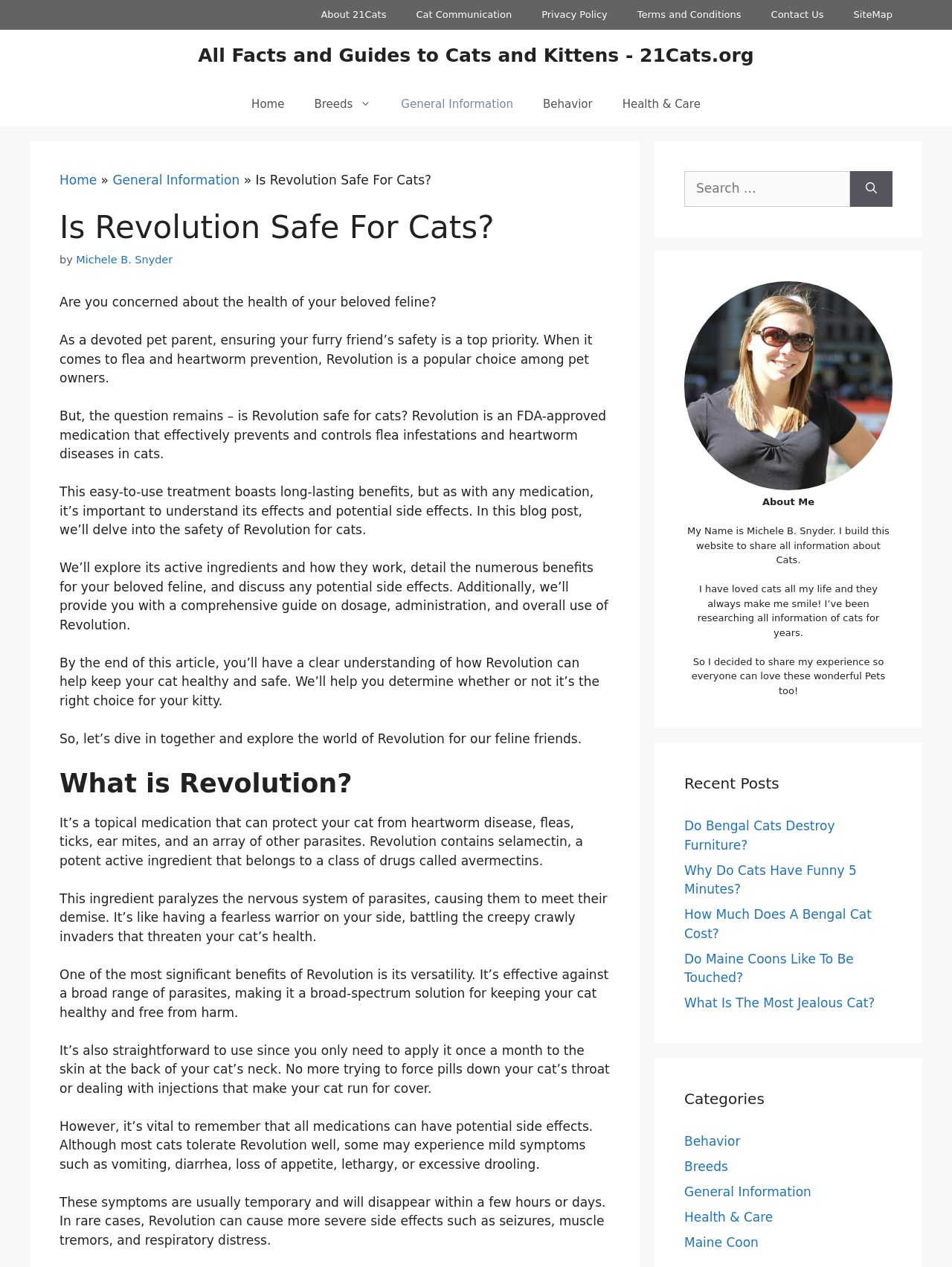Please give a concise answer to this question using a single word or phrase: 
What is the frequency of applying Revolution?

Once a month